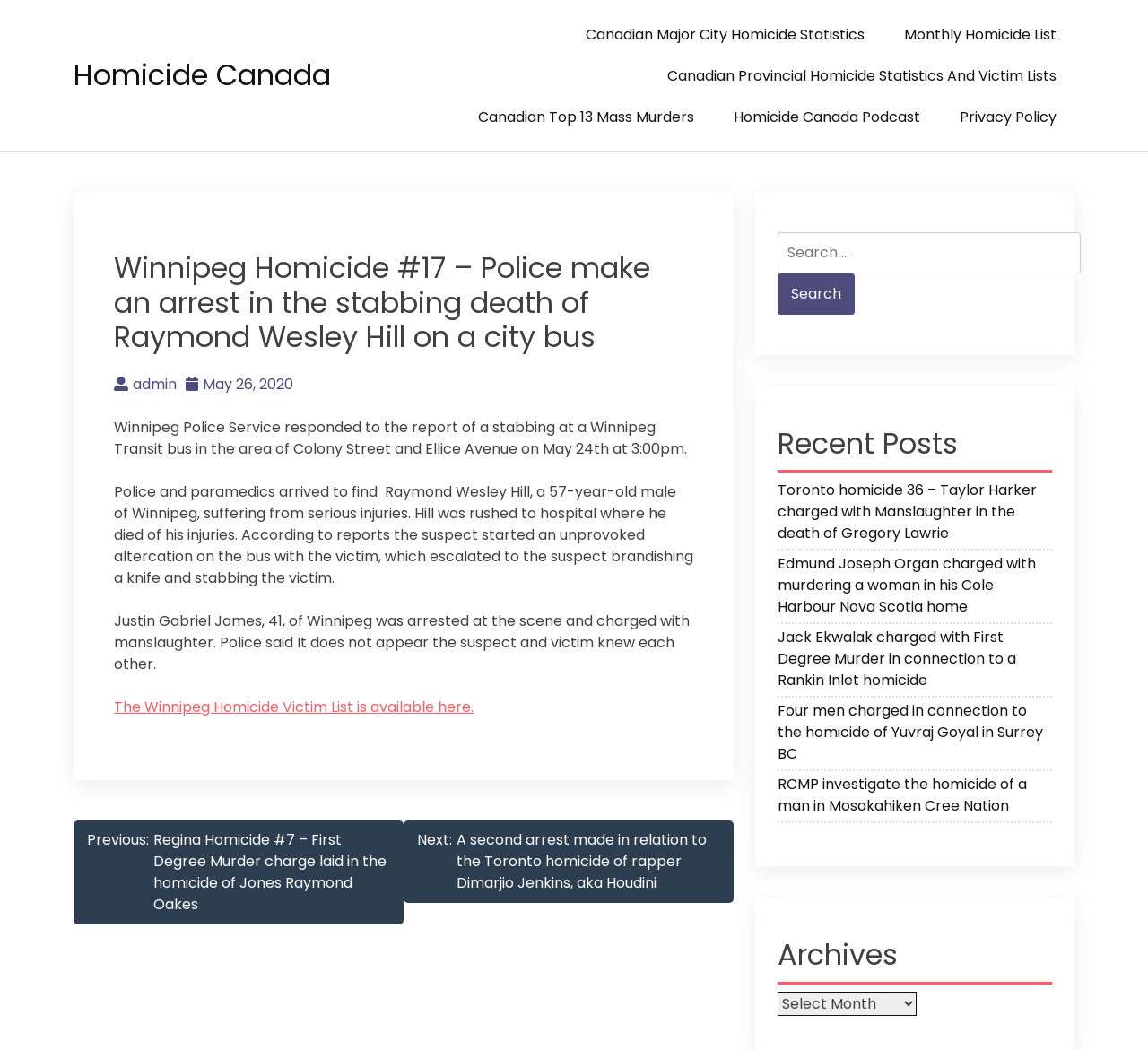Locate the bounding box coordinates of the clickable element to fulfill the following instruction: "Listen to the Homicide Canada Podcast". Provide the coordinates as four float numbers between 0 and 1 in the format [left, top, right, bottom].

[0.623, 0.091, 0.817, 0.131]